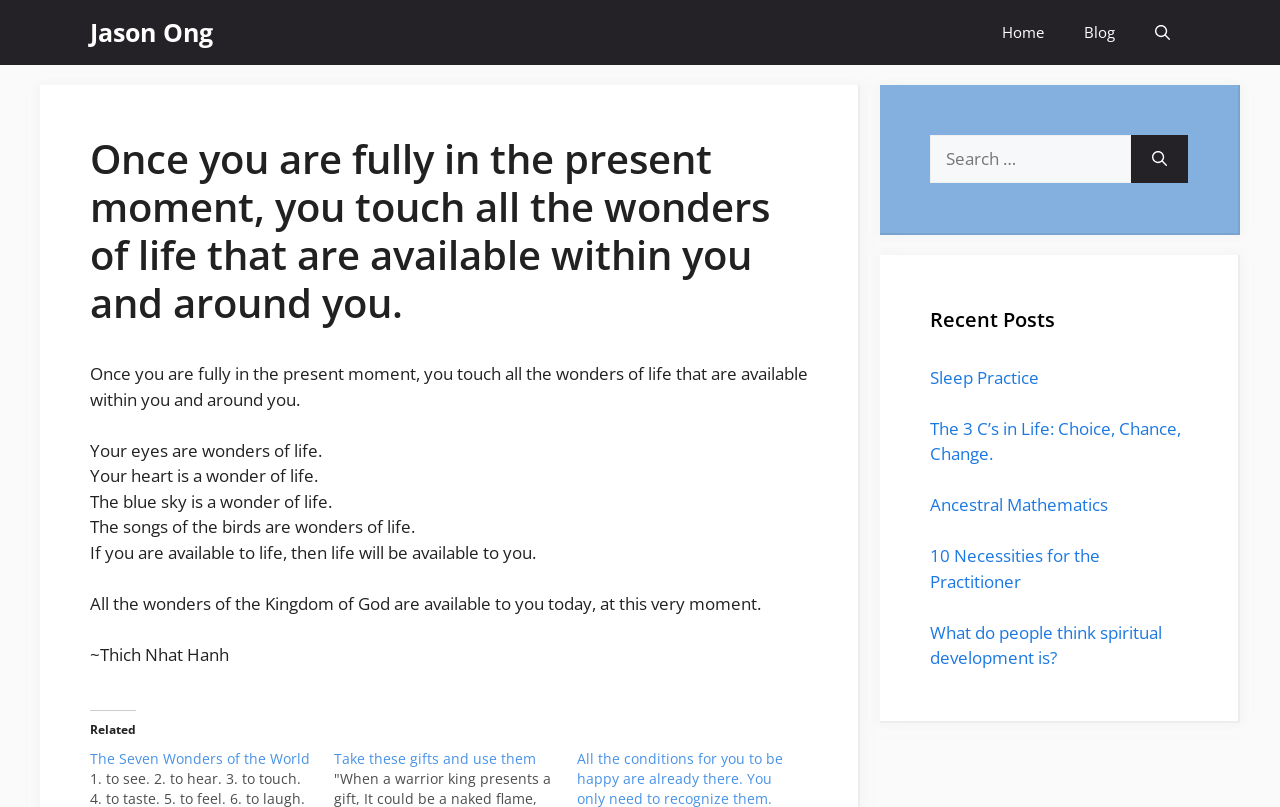Give a short answer to this question using one word or a phrase:
Who is the author of the quote at the bottom?

Thich Nhat Hanh